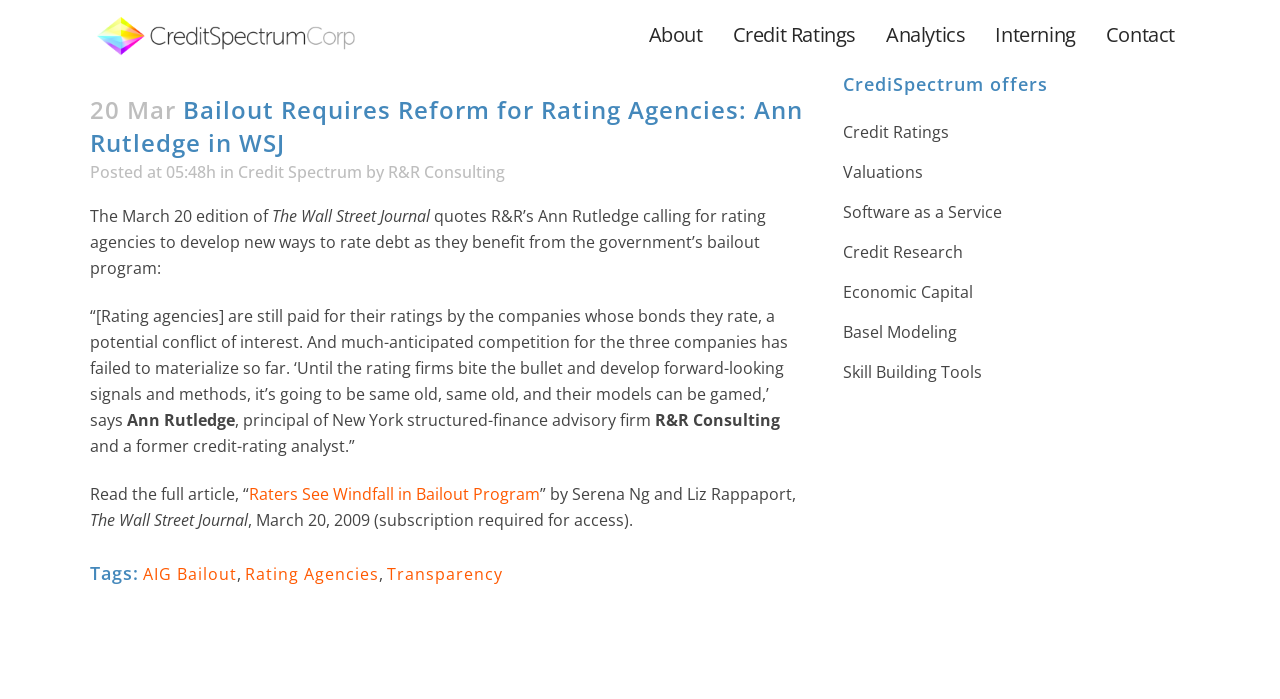Could you indicate the bounding box coordinates of the region to click in order to complete this instruction: "Read the full article 'Raters See Windfall in Bailout Program'".

[0.195, 0.692, 0.422, 0.723]